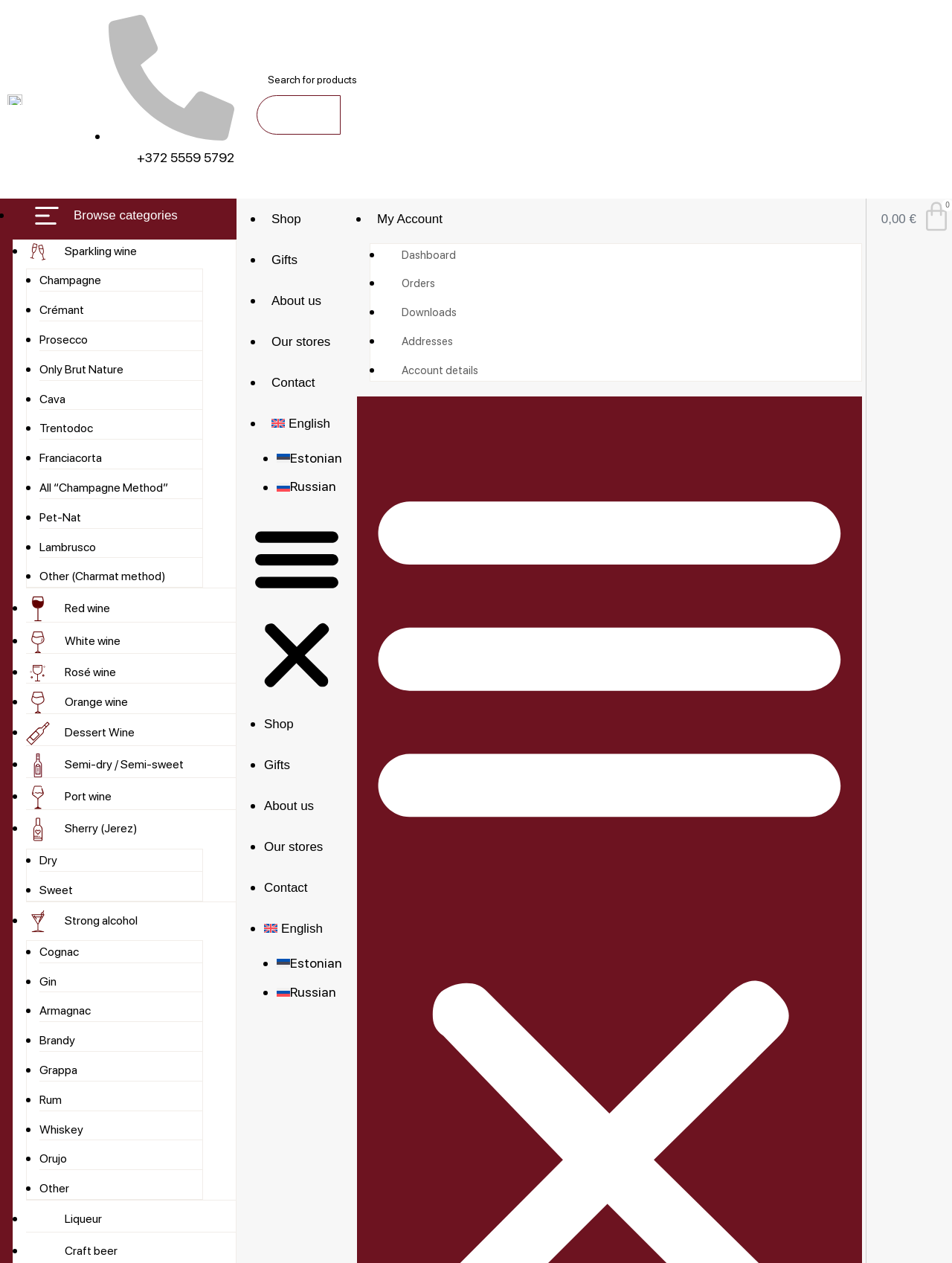What is the search box placeholder text?
Based on the screenshot, respond with a single word or phrase.

Search